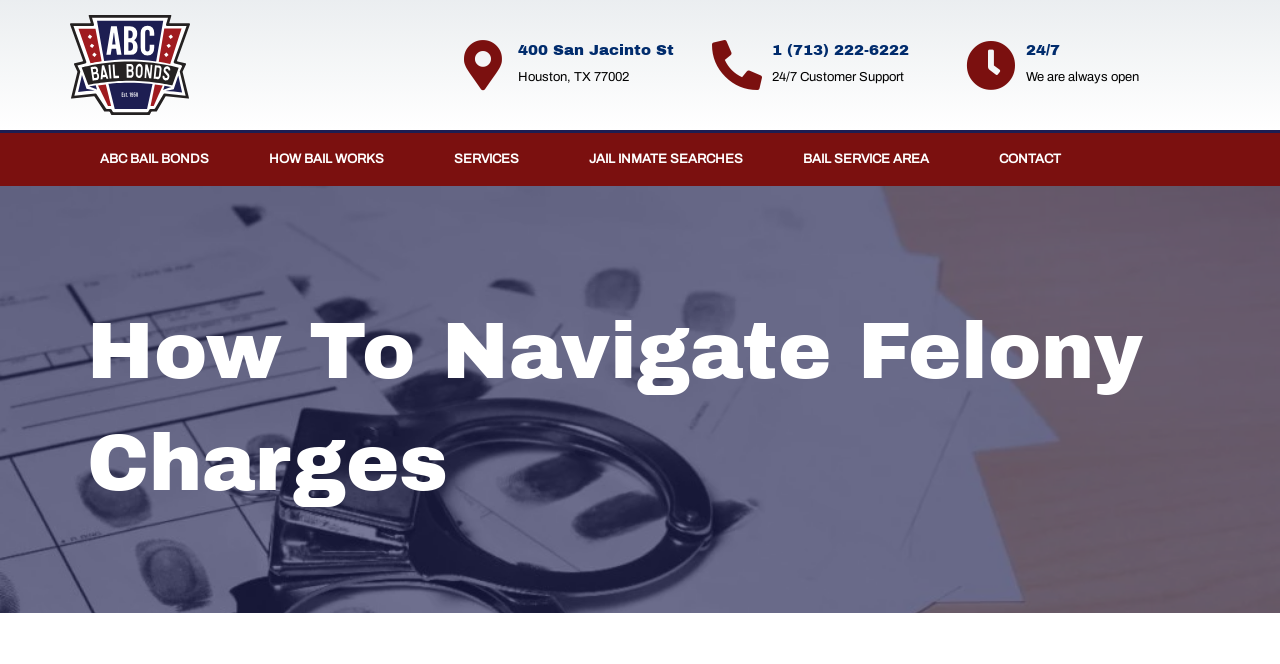What is the phone number of the bail bonds company?
Using the image as a reference, give a one-word or short phrase answer.

1 (713) 222-6222